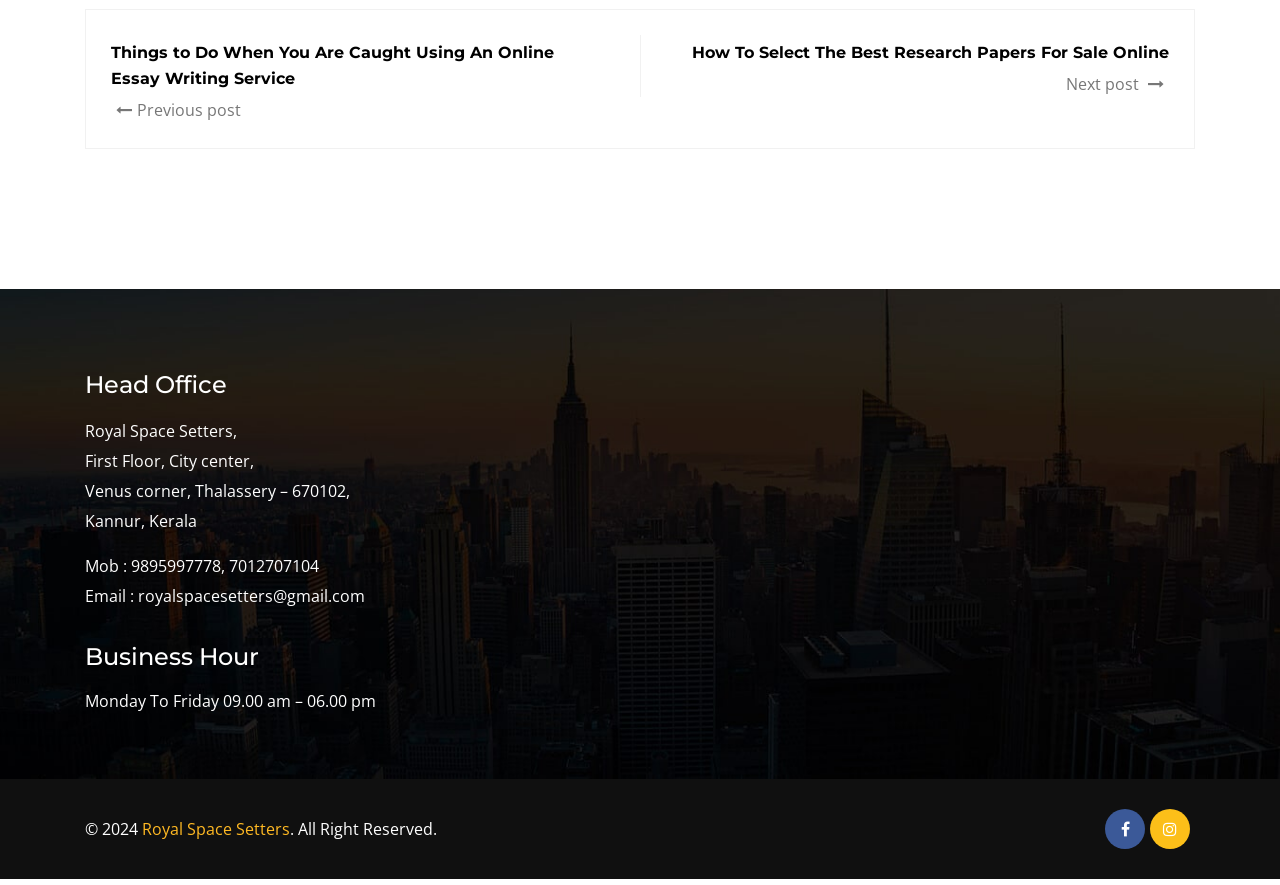Please provide a comprehensive answer to the question below using the information from the image: What is the copyright year of the webpage?

I found the copyright year by looking at the footer section of the webpage, which displays the copyright symbol and the year 2024.